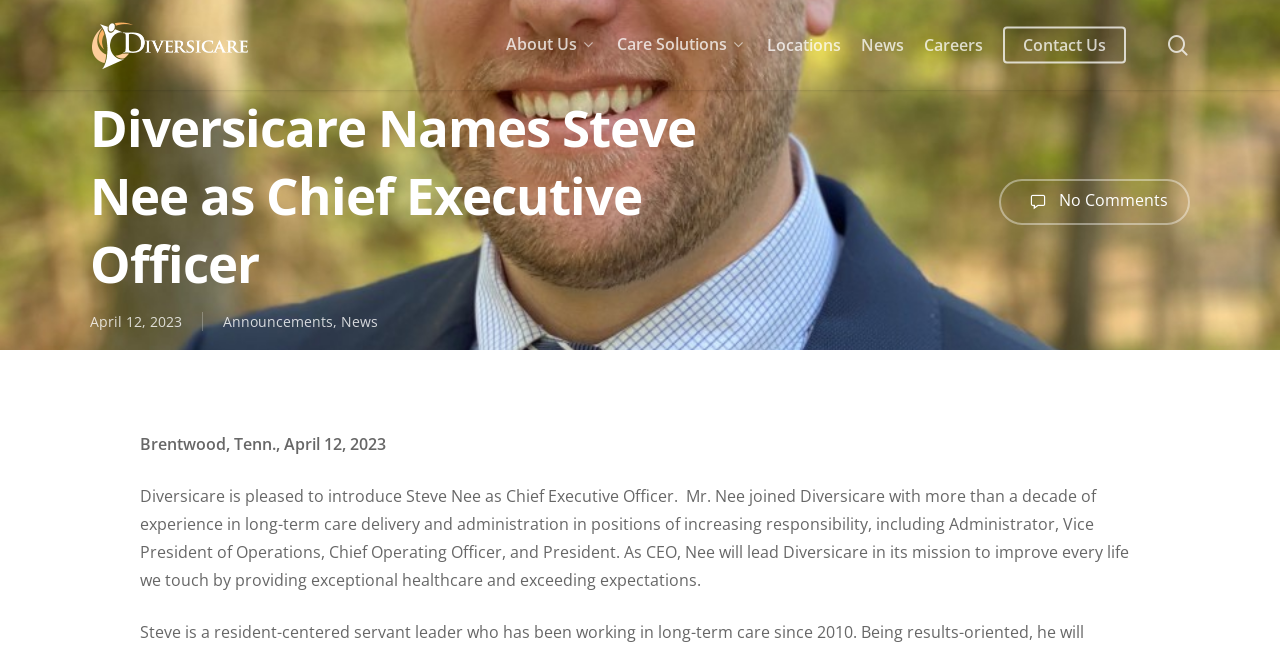How many links are in the top navigation menu?
Using the image, provide a detailed and thorough answer to the question.

I counted the links in the top navigation menu, which are 'About Us', 'Care Solutions', 'Locations', 'News', 'Careers', 'Contact Us', and 'search', and found that there are 7 links in total.